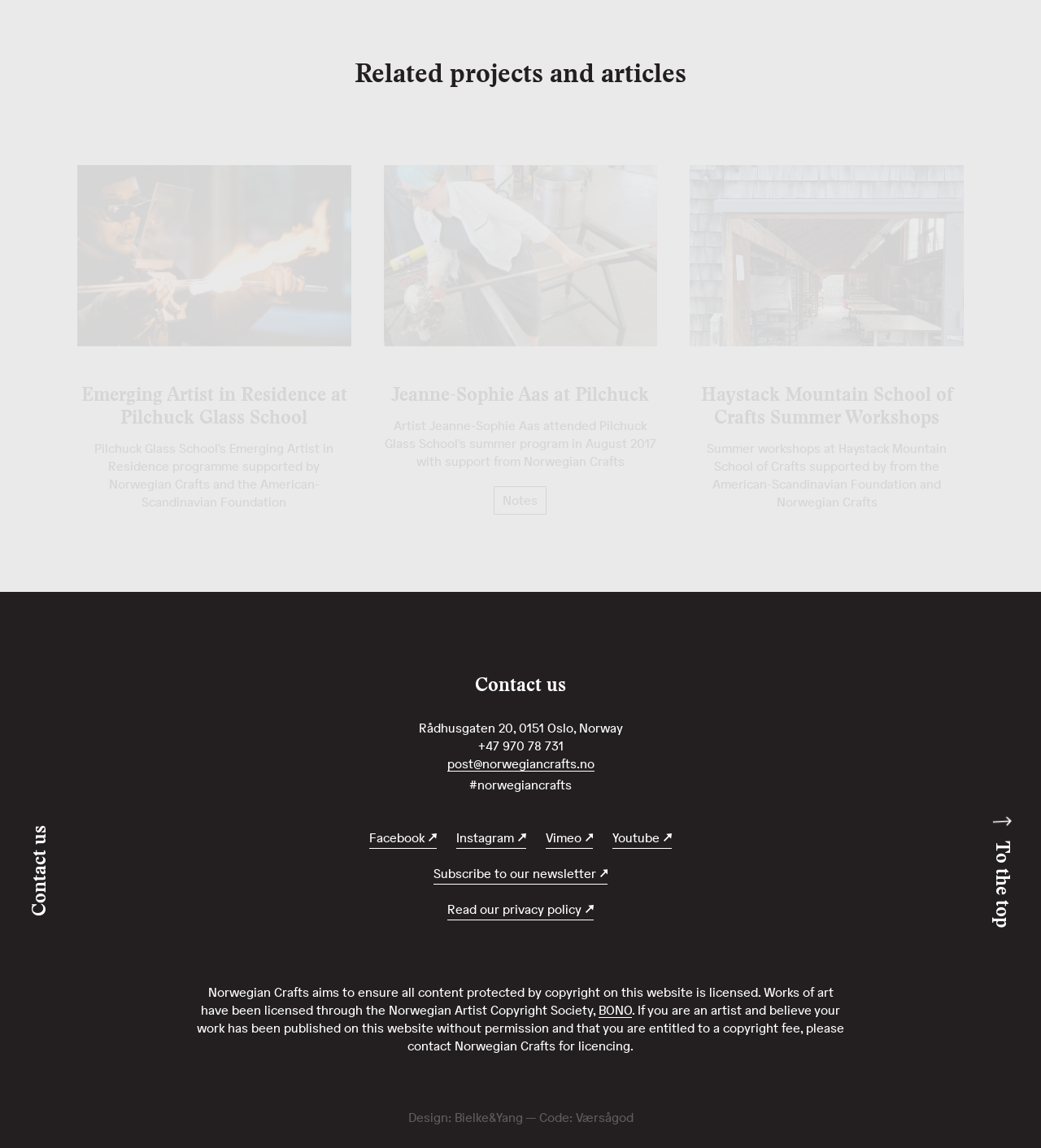Who designed the website?
Can you offer a detailed and complete answer to this question?

I found the designer of the website by looking at the static text element with the bounding box coordinates [0.392, 0.966, 0.436, 0.98], which contains the text 'Design:', and the link element with the bounding box coordinates [0.436, 0.966, 0.502, 0.98], which contains the name of the designer.